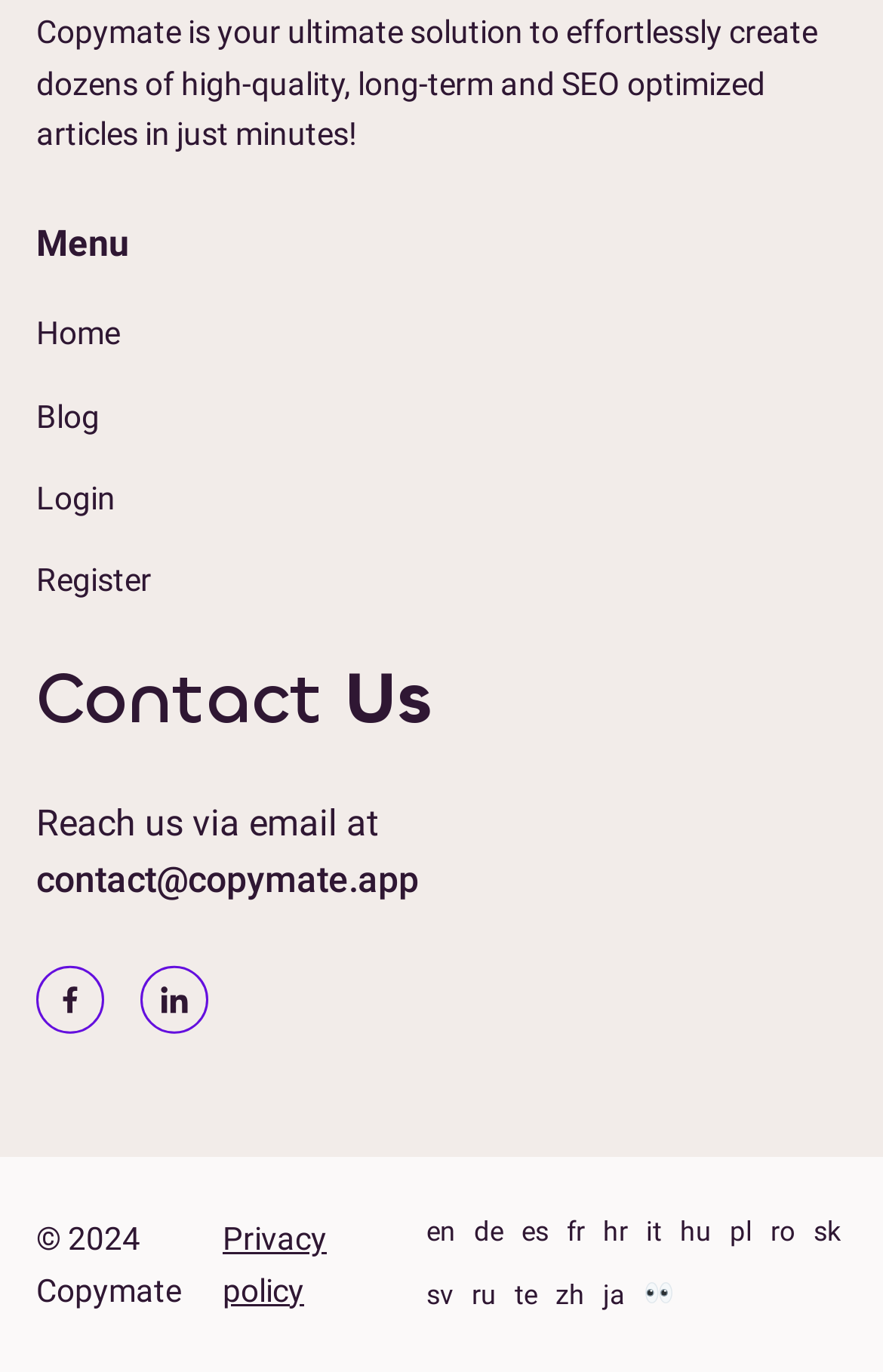Please answer the following question using a single word or phrase: 
How many social media links are available?

2